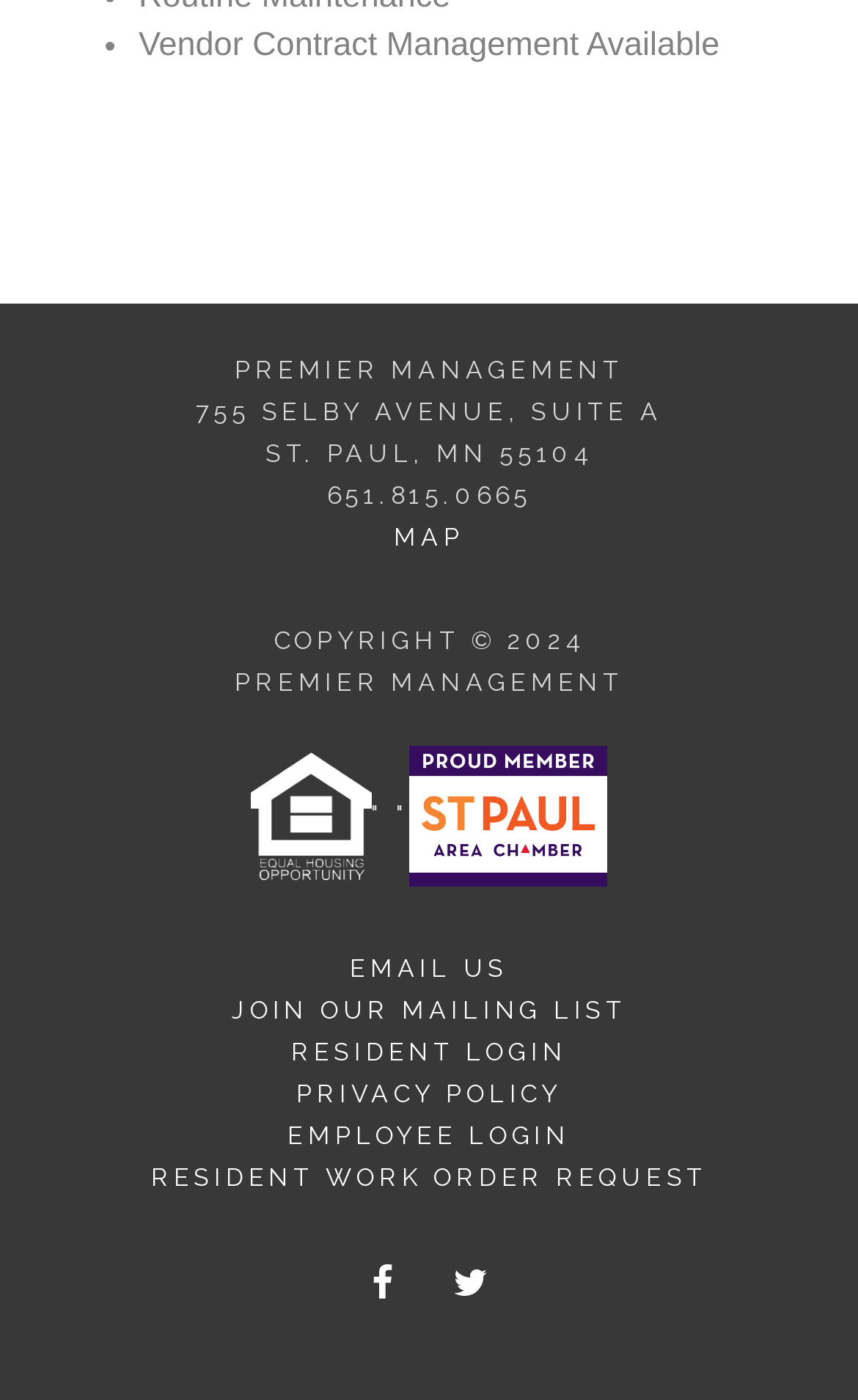Respond with a single word or phrase to the following question:
How many links are there in the footer section?

7